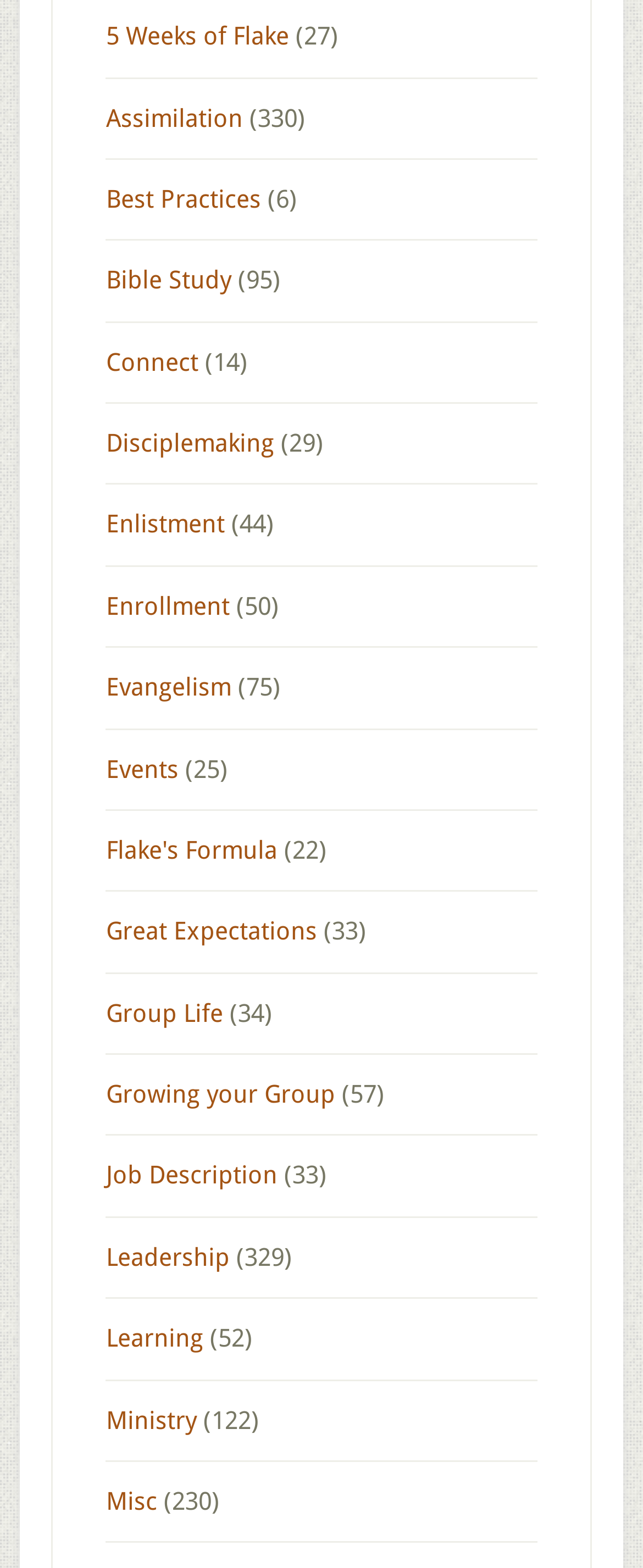Locate the bounding box coordinates of the element I should click to achieve the following instruction: "Visit 'Assimilation'".

[0.165, 0.066, 0.377, 0.085]